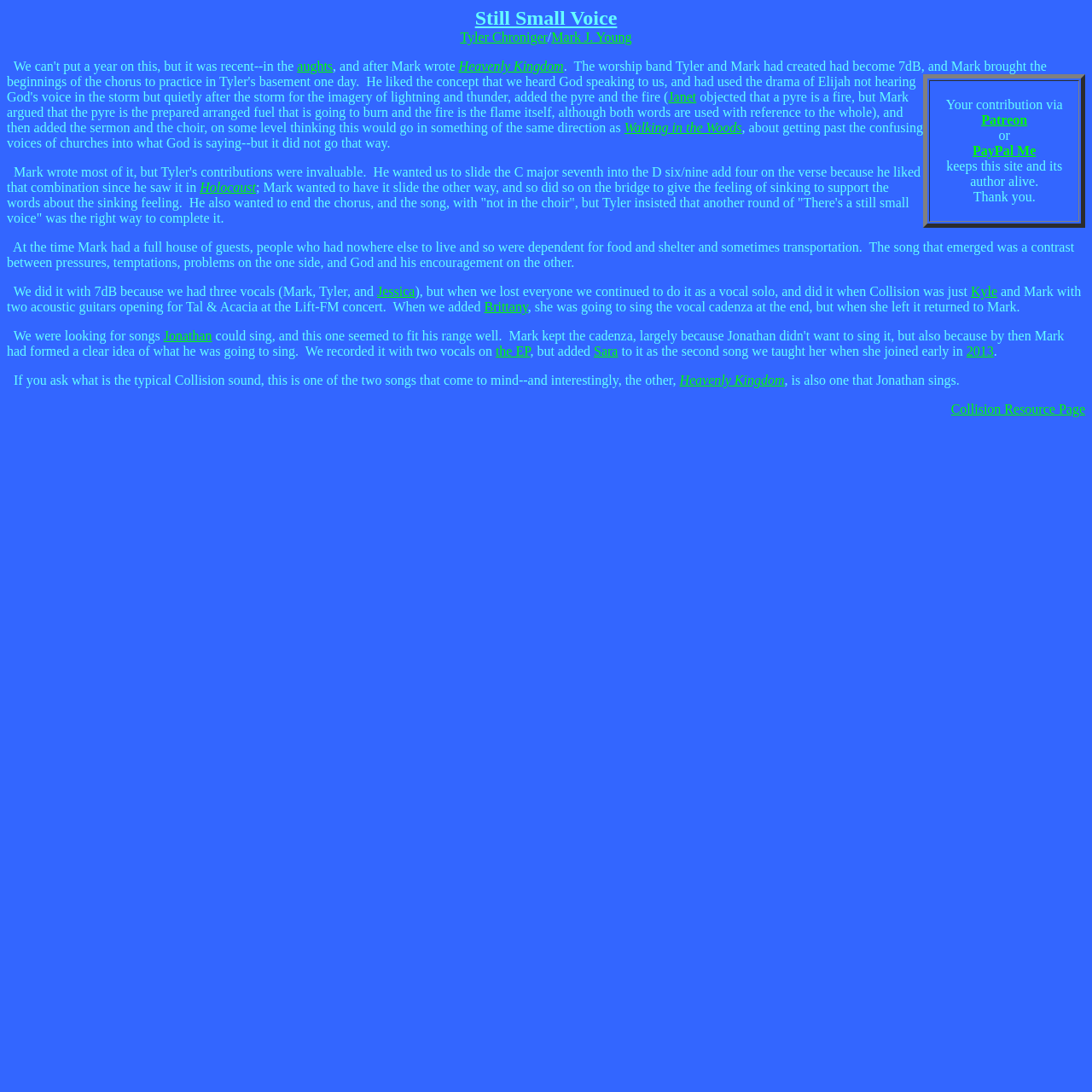Please find the bounding box coordinates of the element that must be clicked to perform the given instruction: "Click on the link to Tyler Chroniger's page". The coordinates should be four float numbers from 0 to 1, i.e., [left, top, right, bottom].

[0.421, 0.027, 0.501, 0.041]